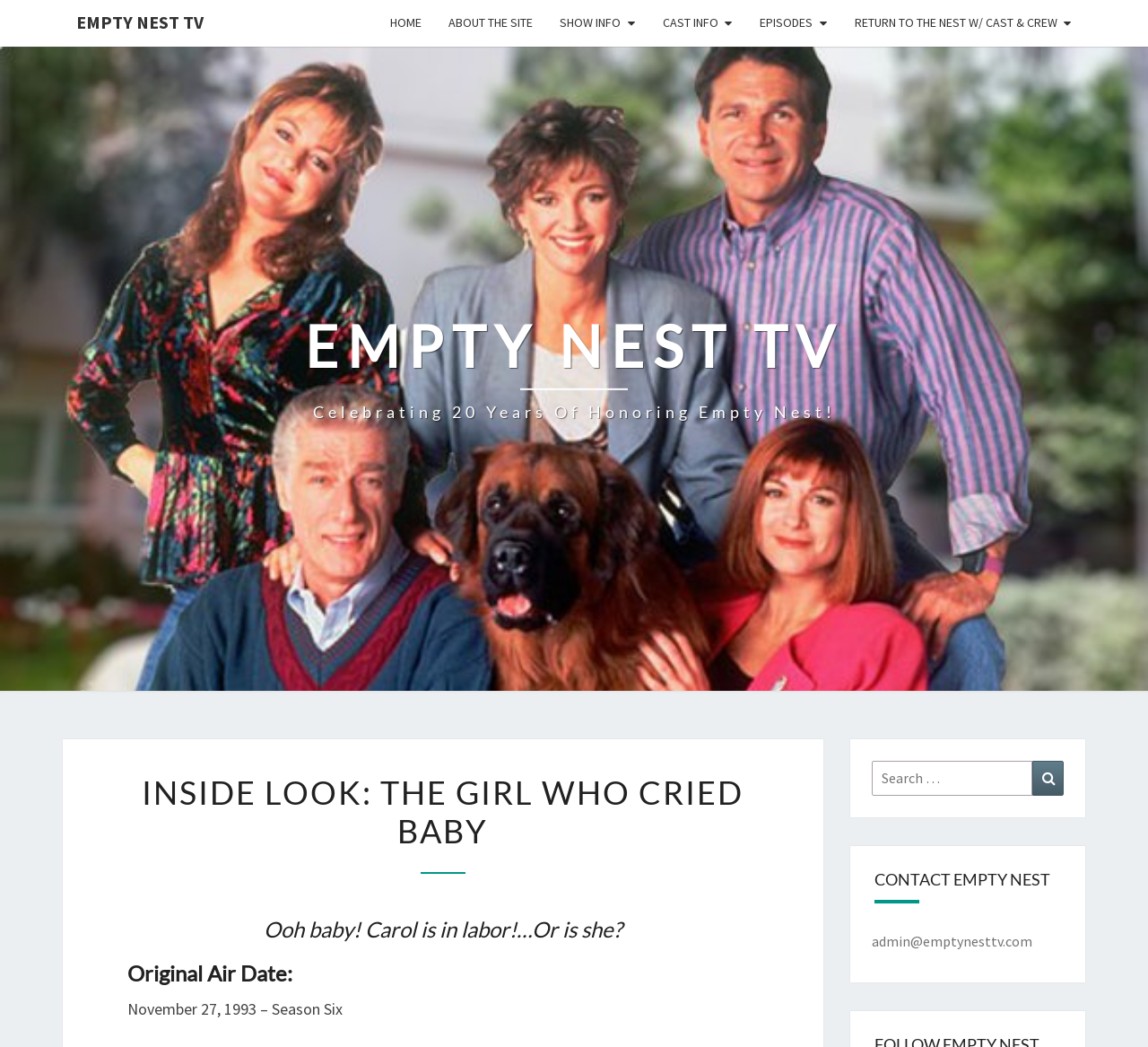Describe in detail what you see on the webpage.

The webpage is about Empty Nest TV, a website celebrating 20 years of honoring Empty Nest. At the top, there are several links, including "EMPTY NEST TV", "HOME", "ABOUT THE SITE", "SHOW INFO", "CAST INFO", "EPISODES", and "RETURN TO THE NEST W/ CAST & CREW", which are aligned horizontally and take up the top section of the page.

Below these links, there is a prominent link "EMPTY NEST TV Celebrating 20 Years Of Honoring Empty Nest!" which is divided into two headings, "EMPTY NEST TV" and "Celebrating 20 Years Of Honoring Empty Nest!". 

On the left side of the page, there is a section with a heading "INSIDE LOOK: THE GIRL WHO CRIED BABY" followed by a brief description "Ooh baby! Carol is in labor!…Or is she?" and some details about the original air date, "November 27, 1993 – Season Six".

To the right of this section, there is a search bar with a label "Search for:" and a search button with a magnifying glass icon. 

At the bottom of the page, there is a heading "CONTACT EMPTY NEST" with a link to an email address "admin@emptynesttv.com".